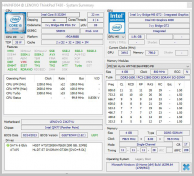Detail the scene shown in the image extensively.

The image displays the System Summary section of the HWiNFO application, which provides detailed information about the user's computer hardware. The summary includes specifications for the processor, memory, and other critical components. Key elements highlighted are:

- **Processor**: The Intel Core i7, displaying its architecture and speed.
- **Motherboard**: Key details about the motherboard are typically shown, indicating compatibility with the CPU and other components.
- **Memory Information**: Details about the system's RAM, such as total capacity and usage statistics.
- **Graphic Details**: Although not specifically mentioned in this summary, the details often include information about the GPU as well.

The layout is organized into sections, allowing users to quickly assess the health and performance characteristics of their system, which can be invaluable for troubleshooting issues like Windows Explorer crashes, similar to the queries discussed on the associated forum thread.